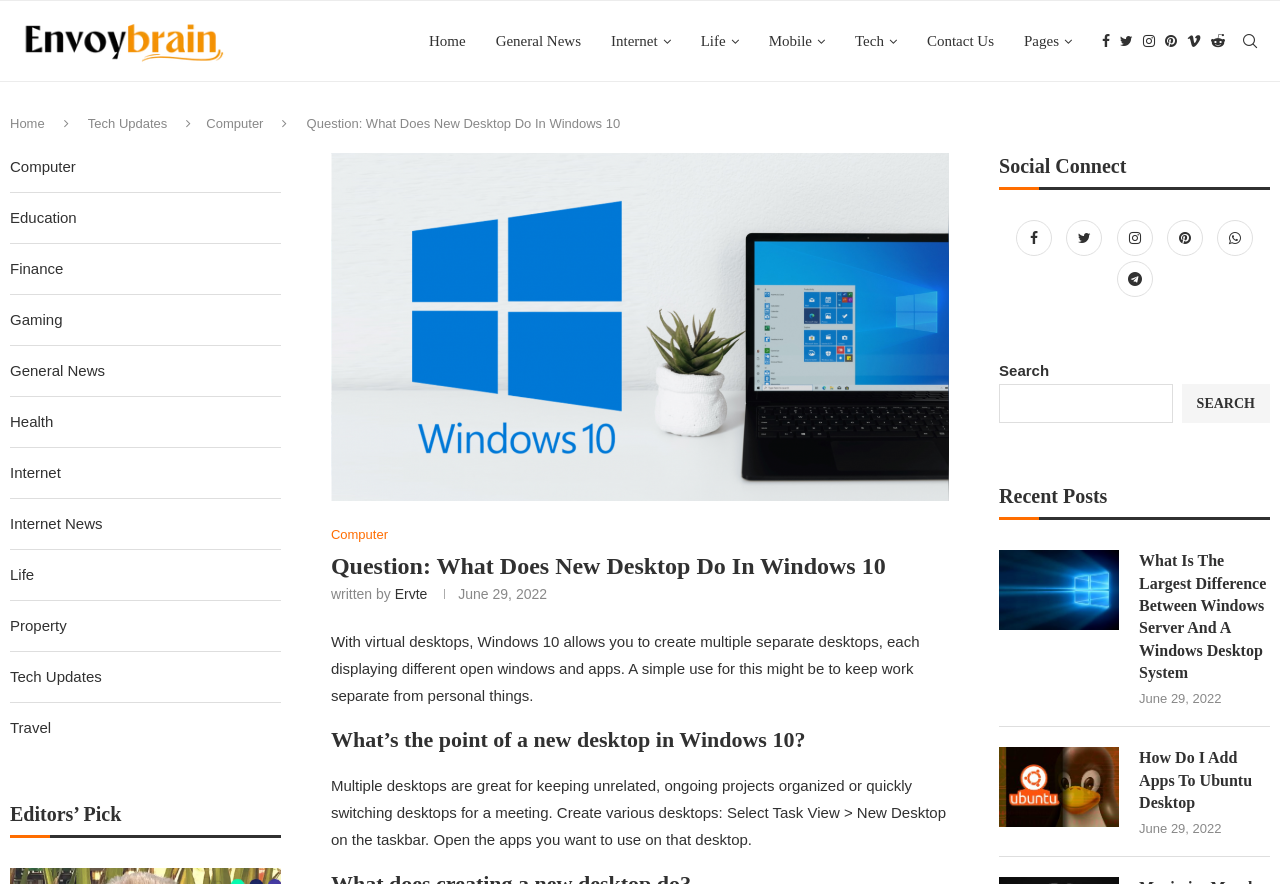Give a detailed explanation of the elements present on the webpage.

This webpage is about a question and answer forum, specifically discussing Windows 10 features. At the top, there is a navigation bar with links to "Home", "General News", "Internet", "Life", "Mobile", "Tech", "Contact Us", and "Pages", as well as social media links to Facebook, Twitter, Instagram, Pinterest, Vimeo, and Reddit. Below the navigation bar, there is a section with a logo and a link to "Envoy Brain".

The main content area is divided into two columns. The left column has a question "What Does New Desktop Do In Windows 10" with a brief description and a link to "Computer". Below this, there is a section with a heading "What’s the point of a new desktop in Windows 10?" followed by a detailed explanation of the feature.

The right column has a section with a heading "Social Connect" containing links to various social media platforms. Below this, there is a search bar with a button labeled "SEARCH". Further down, there is a section with a heading "Recent Posts" listing several articles with links, including "What Is The Largest Difference Between Windows Server And A Windows Desktop System" and "How Do I Add Apps To Ubuntu Desktop", each with a date stamp.

At the bottom of the page, there is a section with links to various categories, including "Computer", "Education", "Finance", "Gaming", "General News", "Health", "Internet", "Internet News", "Life", "Property", "Tech Updates", and "Travel". Finally, there is a section with a heading "Editors’ Pick".